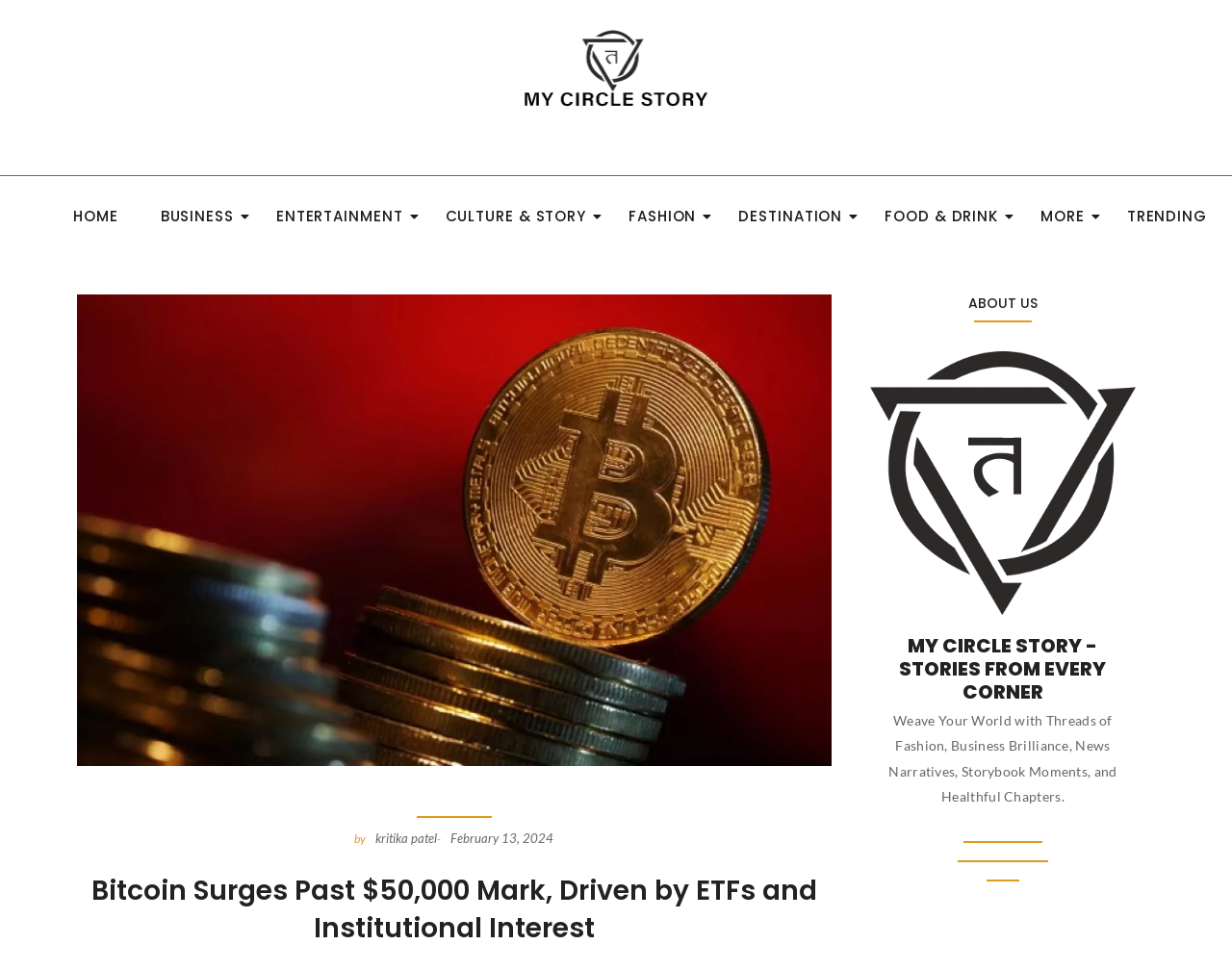Can you provide the bounding box coordinates for the element that should be clicked to implement the instruction: "read the article by kritika patel"?

[0.305, 0.857, 0.355, 0.872]